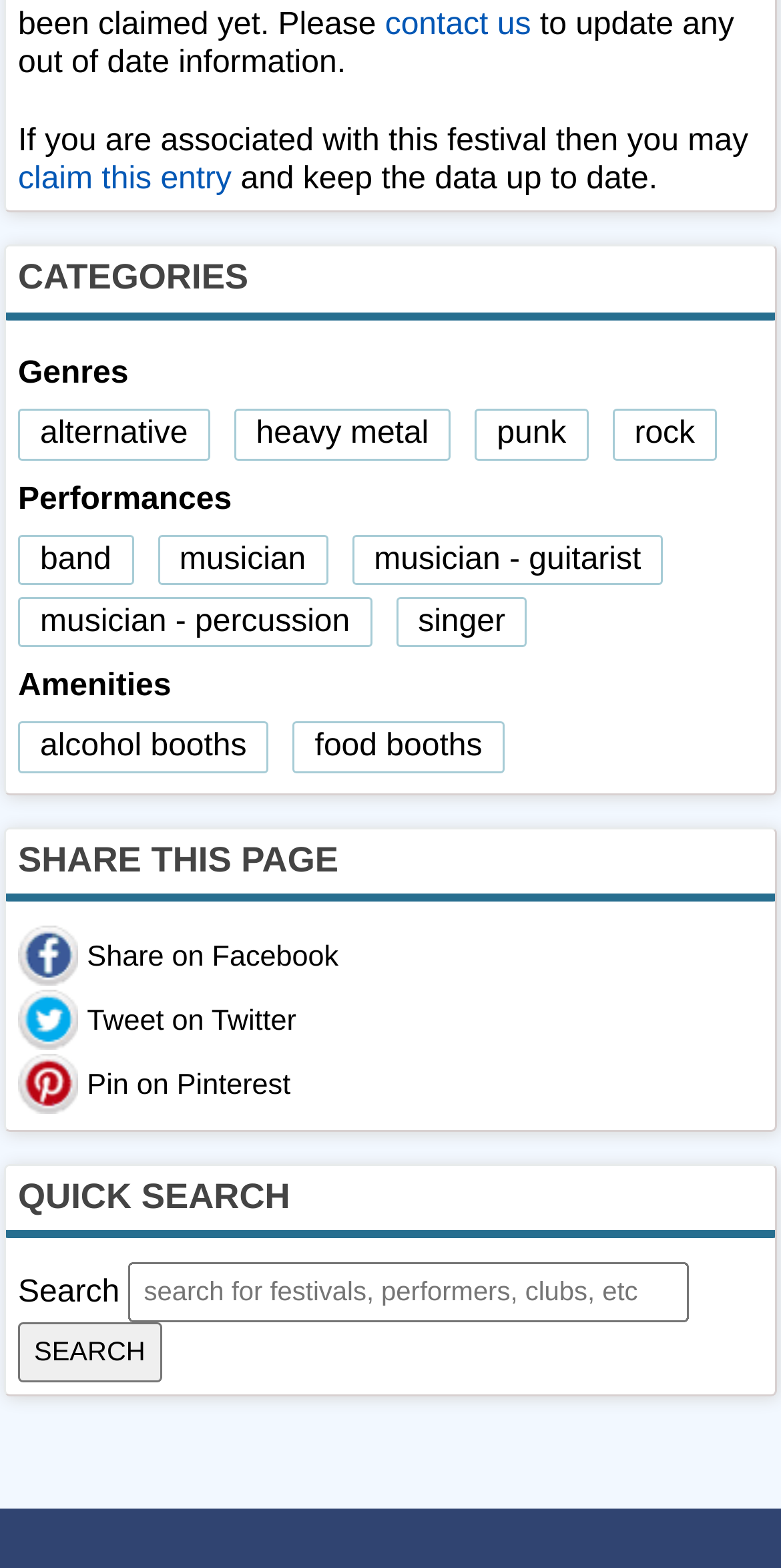Provide the bounding box coordinates of the HTML element this sentence describes: "claim this entry". The bounding box coordinates consist of four float numbers between 0 and 1, i.e., [left, top, right, bottom].

[0.023, 0.103, 0.297, 0.125]